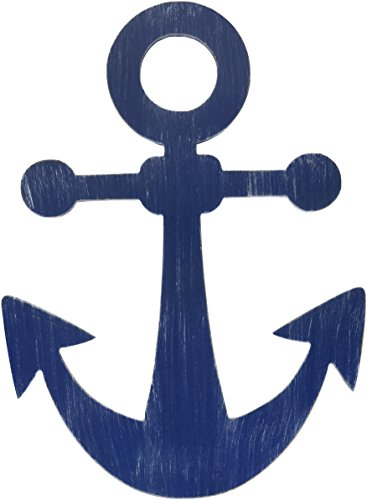Please reply to the following question using a single word or phrase: 
What is the color of the wall art piece?

Navy blue